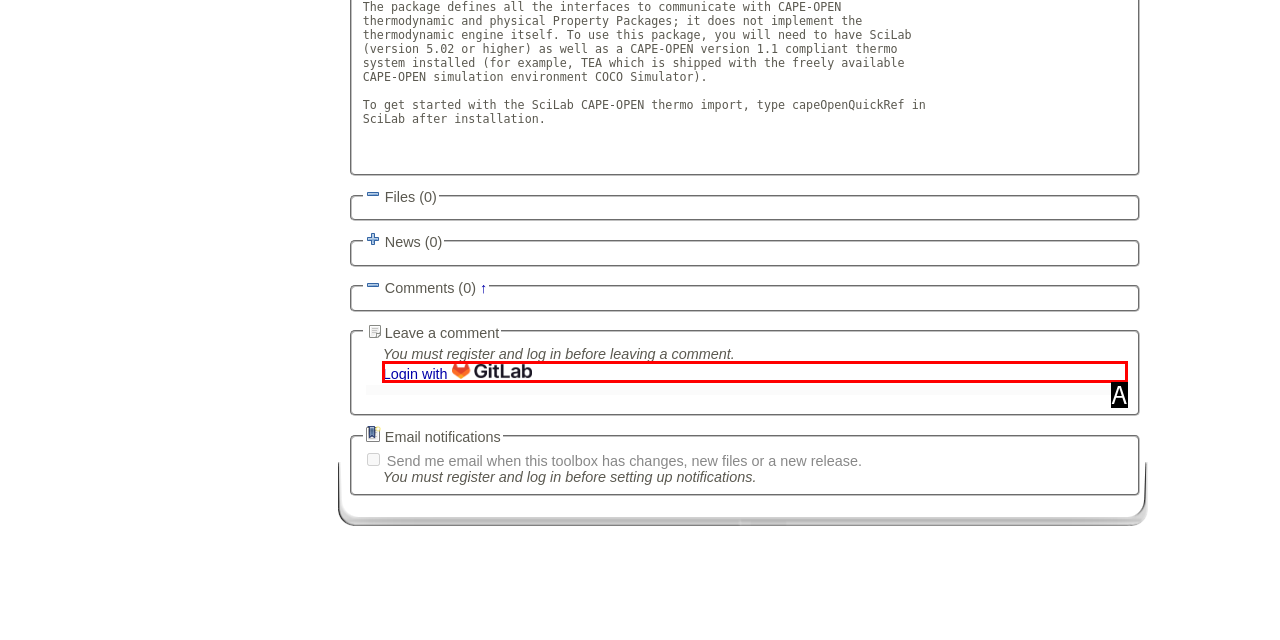From the given options, choose the HTML element that aligns with the description: Login with. Respond with the letter of the selected element.

A